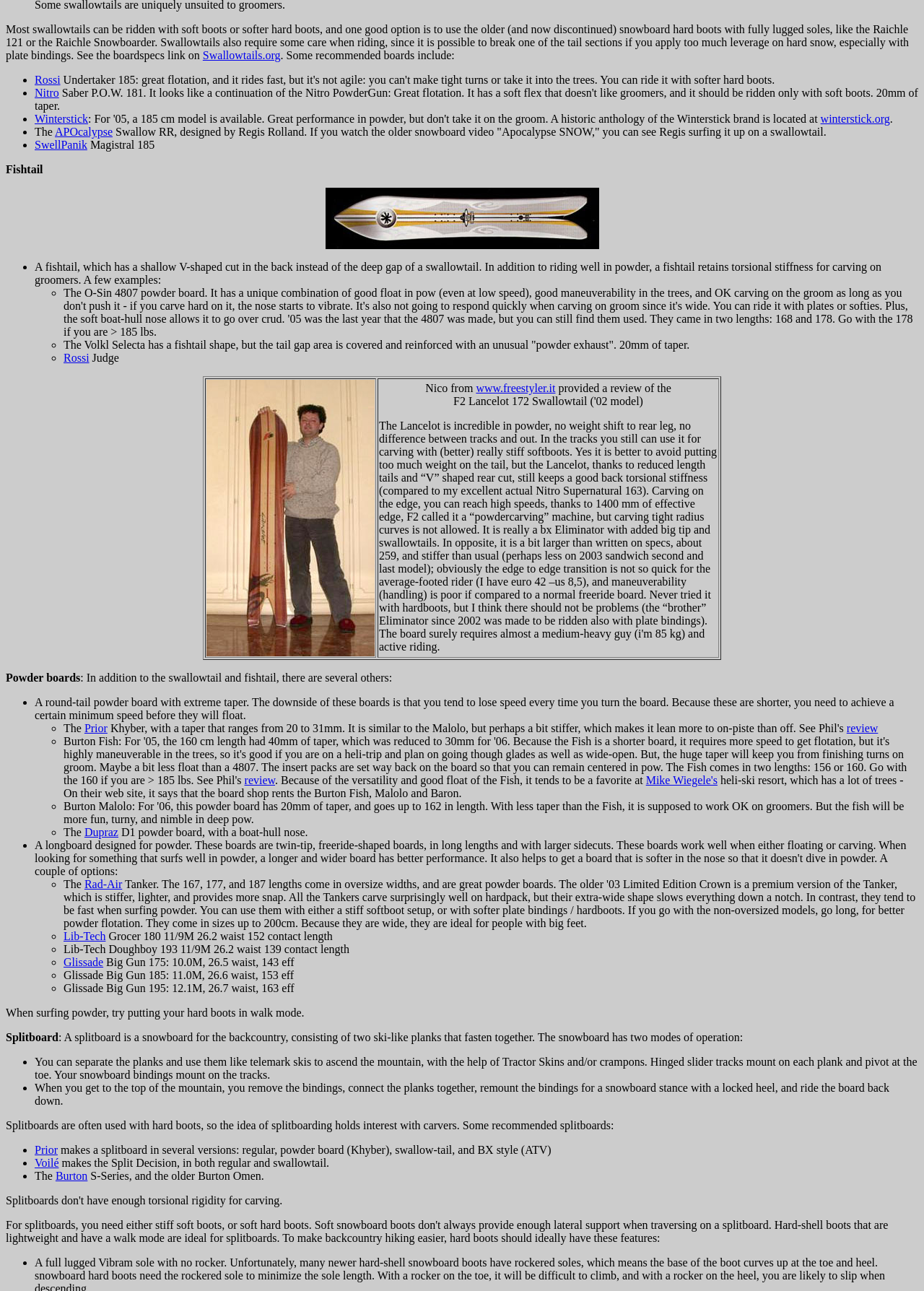Provide your answer in one word or a succinct phrase for the question: 
What type of snowboard is suitable for riding powder?

Swallowtail